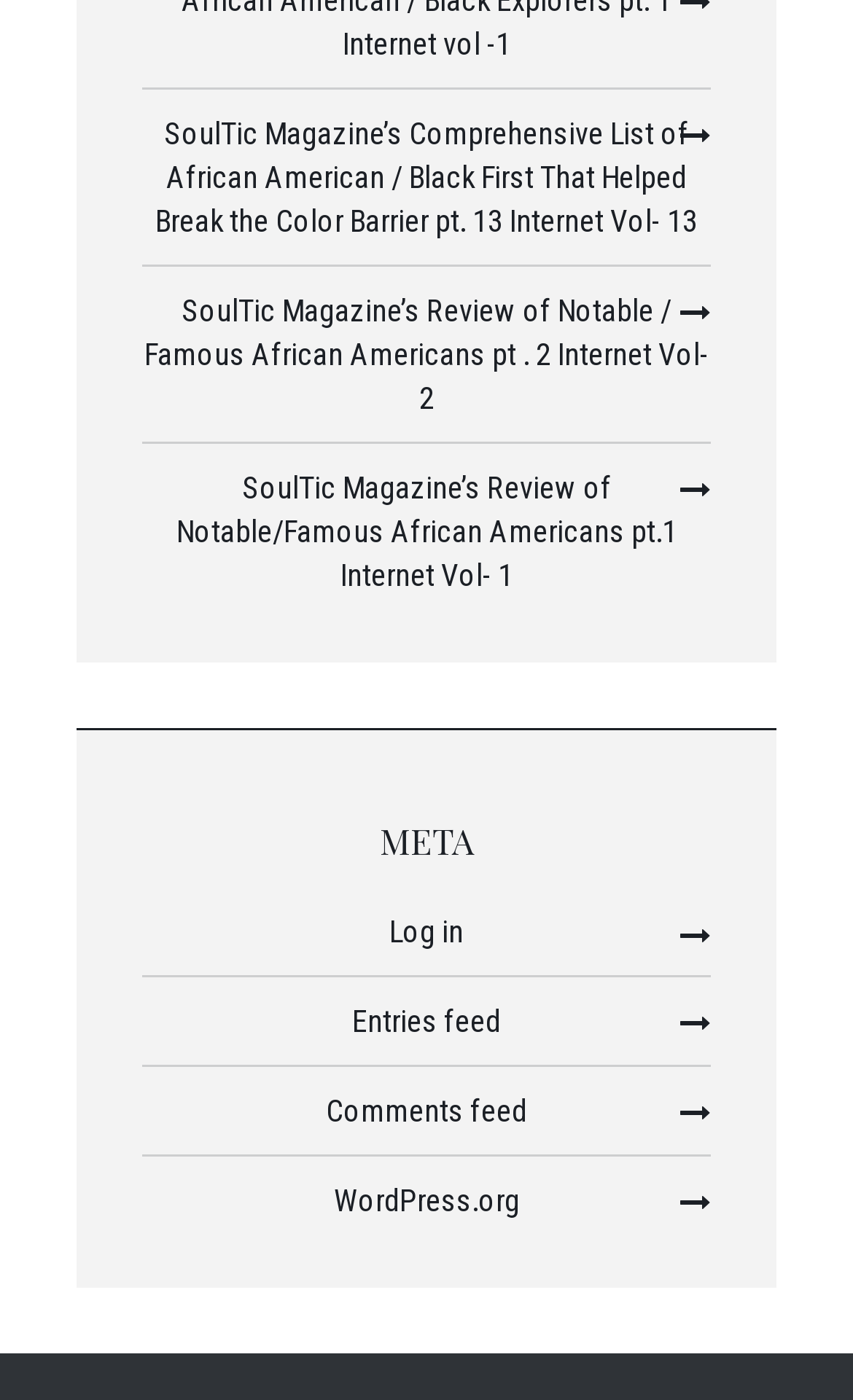What type of content is provided by this website?
Look at the image and respond with a one-word or short phrase answer.

Reviews and lists